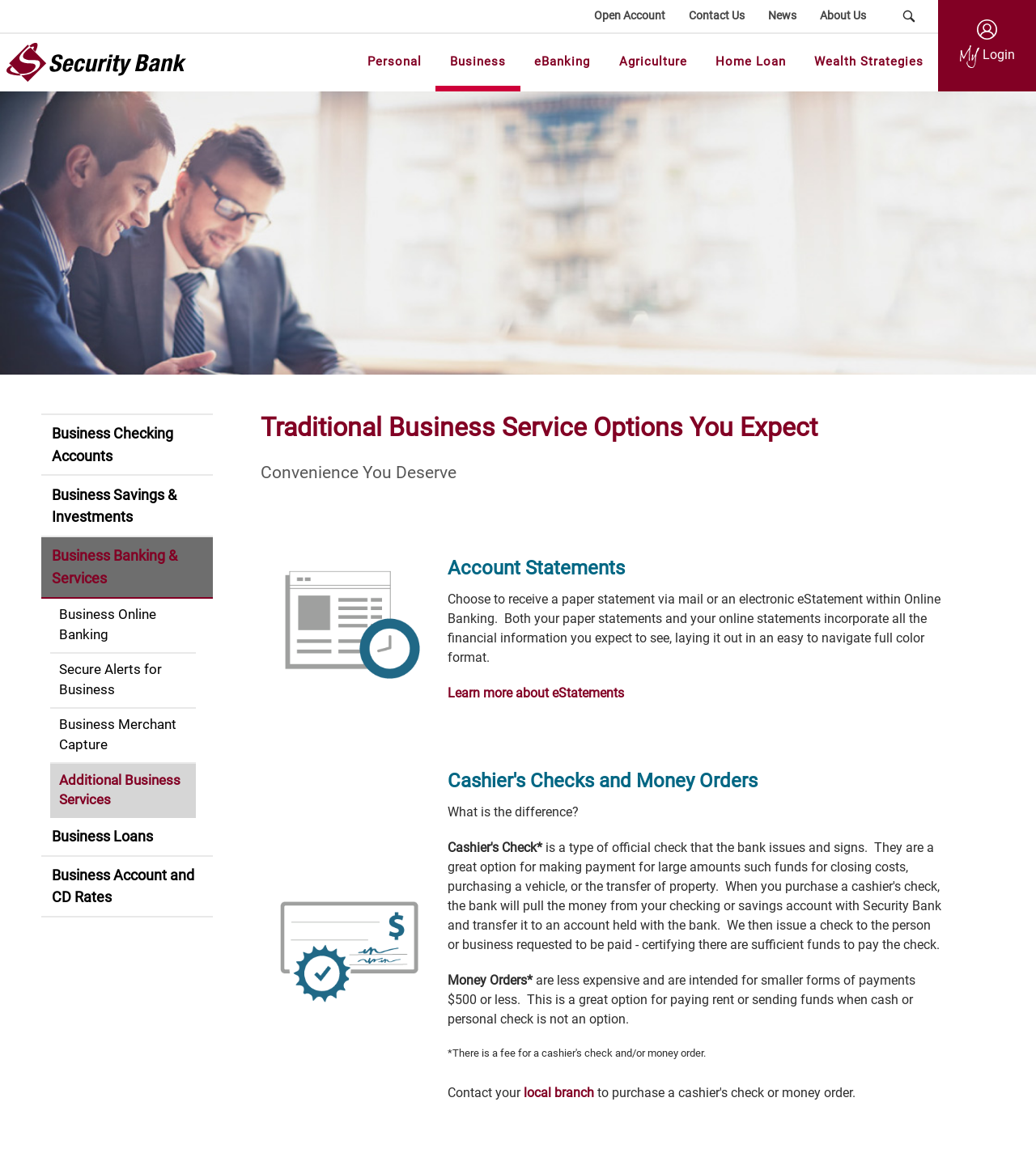Provide a one-word or brief phrase answer to the question:
What is the text next to the search icon?

Search Submit Button